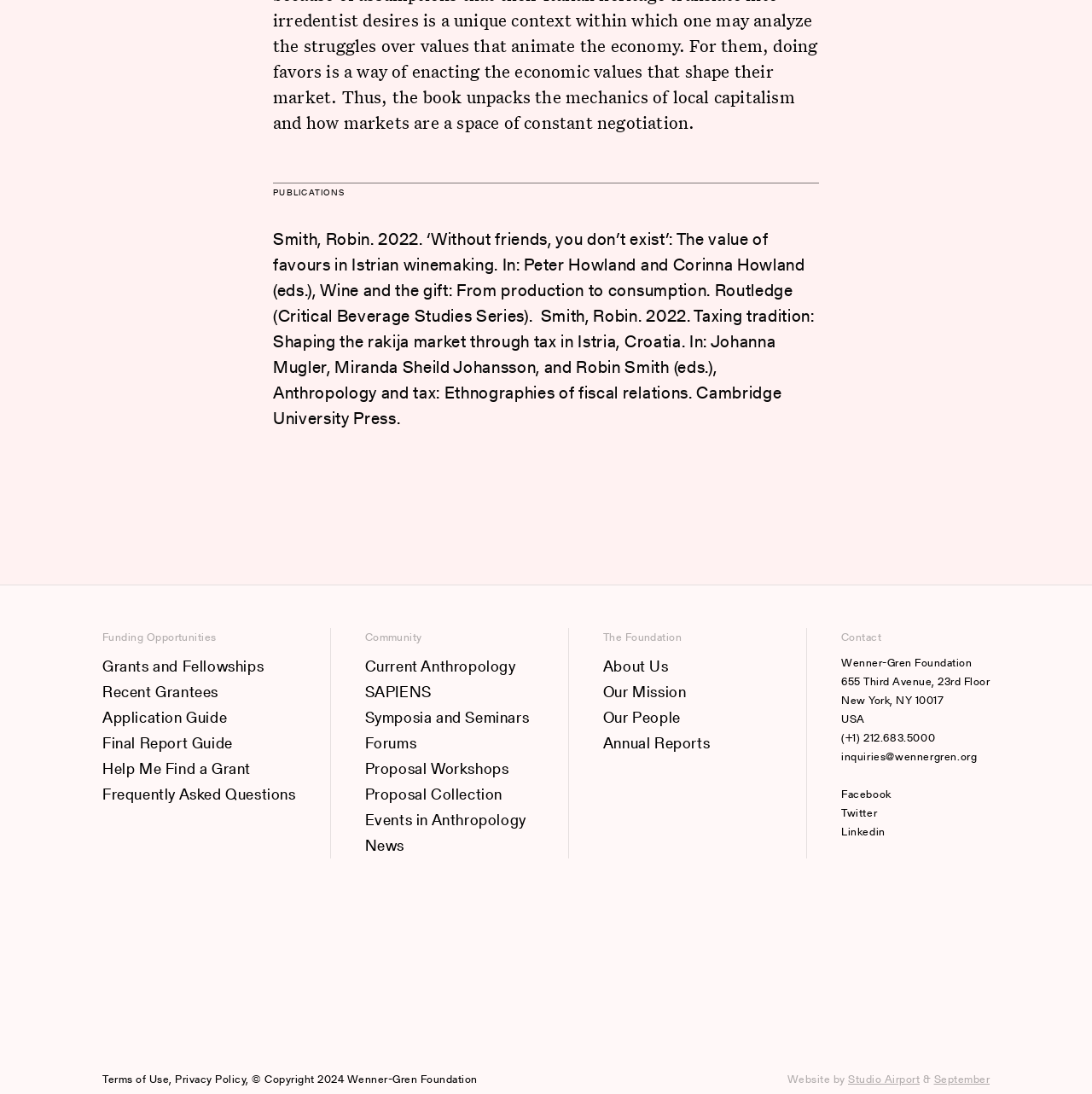Please examine the image and provide a detailed answer to the question: How many links are there in the footer menu?

The footer menu is divided into four sections: Funding Opportunities, Community, The Foundation, and Contact. By counting the links in each section, we can find a total of 18 links.